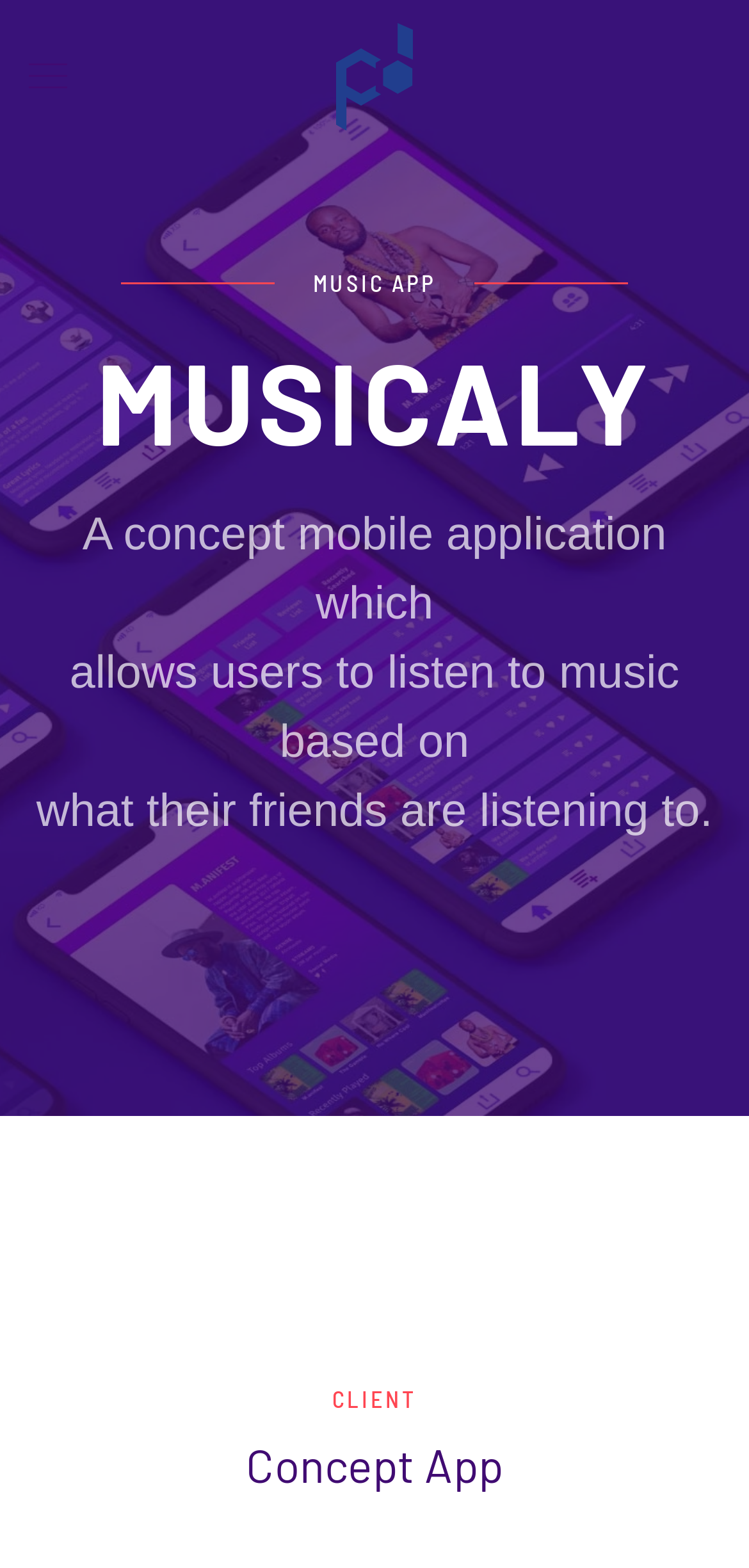Provide the bounding box coordinates of the HTML element described by the text: "aria-label="Open menu"". The coordinates should be in the format [left, top, right, bottom] with values between 0 and 1.

[0.038, 0.0, 0.09, 0.098]